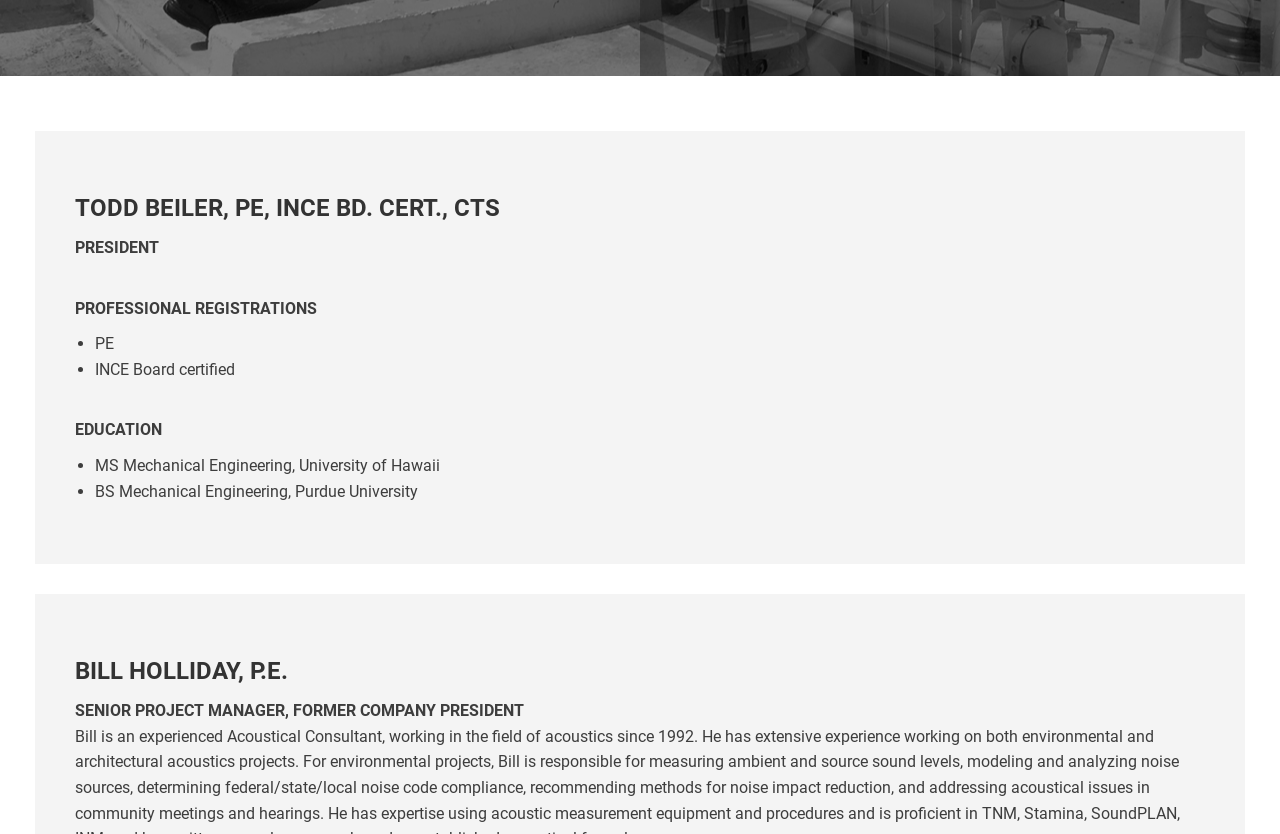Using the provided element description, identify the bounding box coordinates as (top-left x, top-left y, bottom-right x, bottom-right y). Ensure all values are between 0 and 1. Description: (THE MANILA TIMES)

None